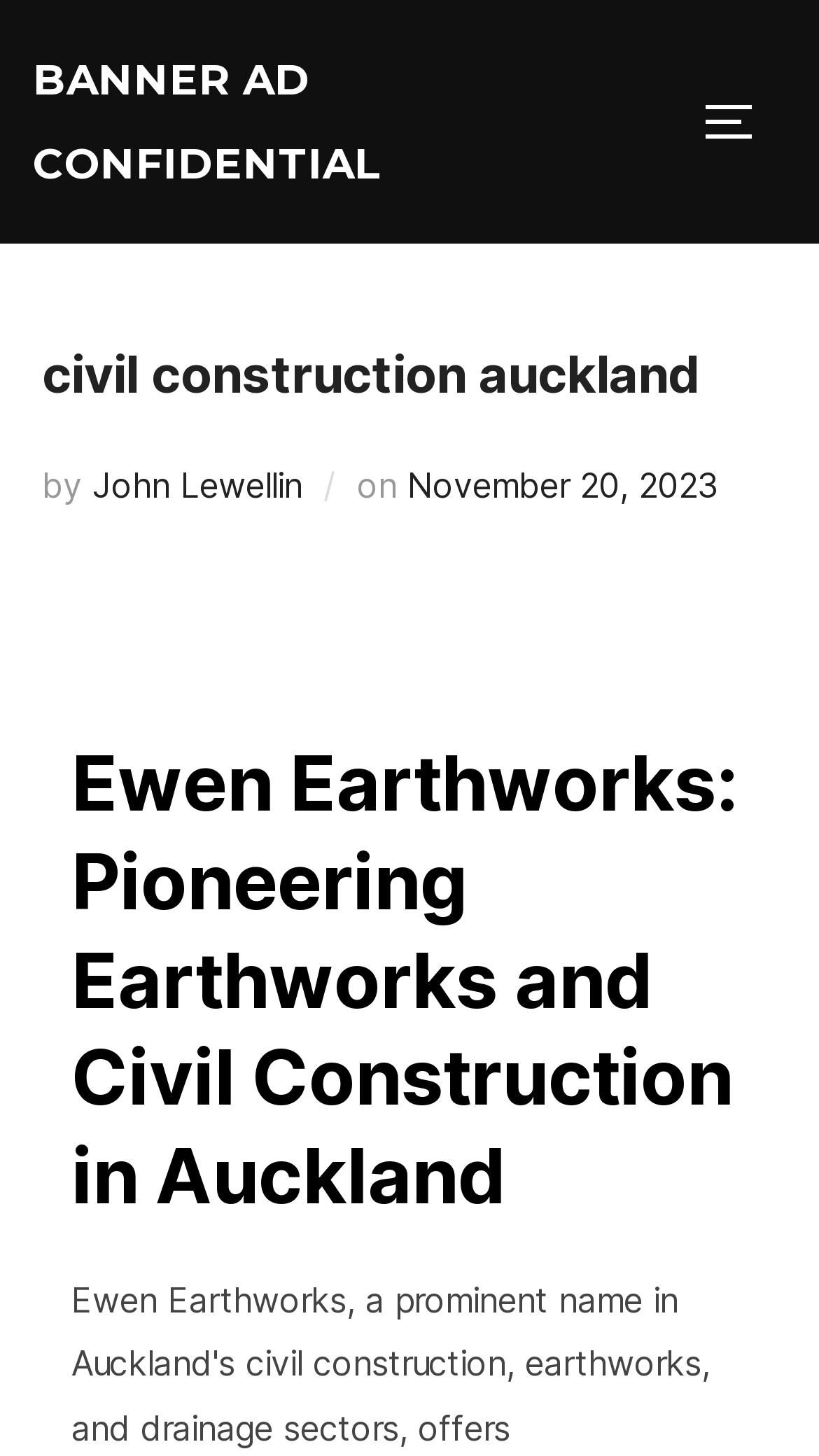Given the element description: "DCCSC South China", predict the bounding box coordinates of the UI element it refers to, using four float numbers between 0 and 1, i.e., [left, top, right, bottom].

None